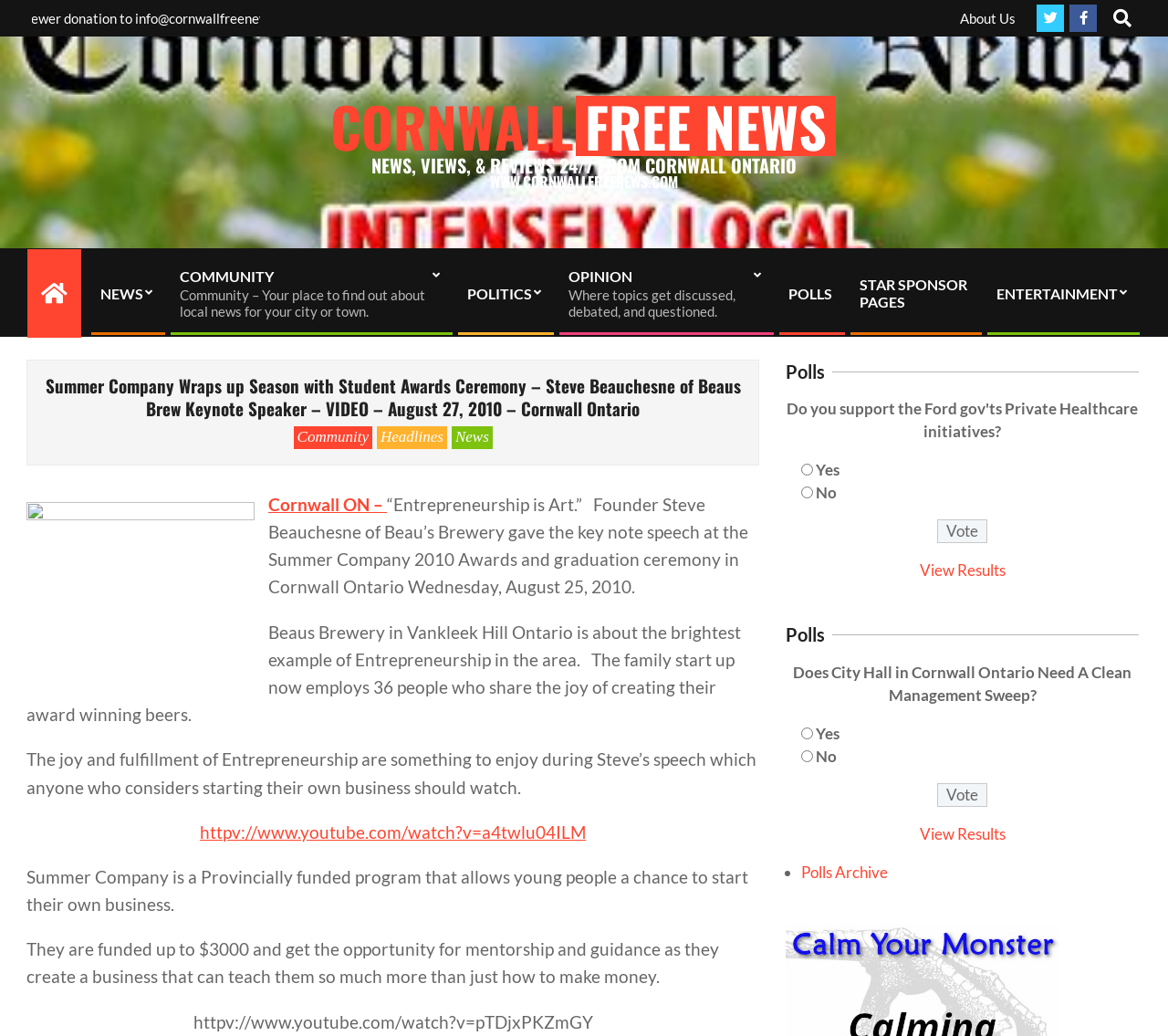Pinpoint the bounding box coordinates of the area that must be clicked to complete this instruction: "Watch the video of Steve Beauchesne's speech".

[0.171, 0.793, 0.502, 0.813]